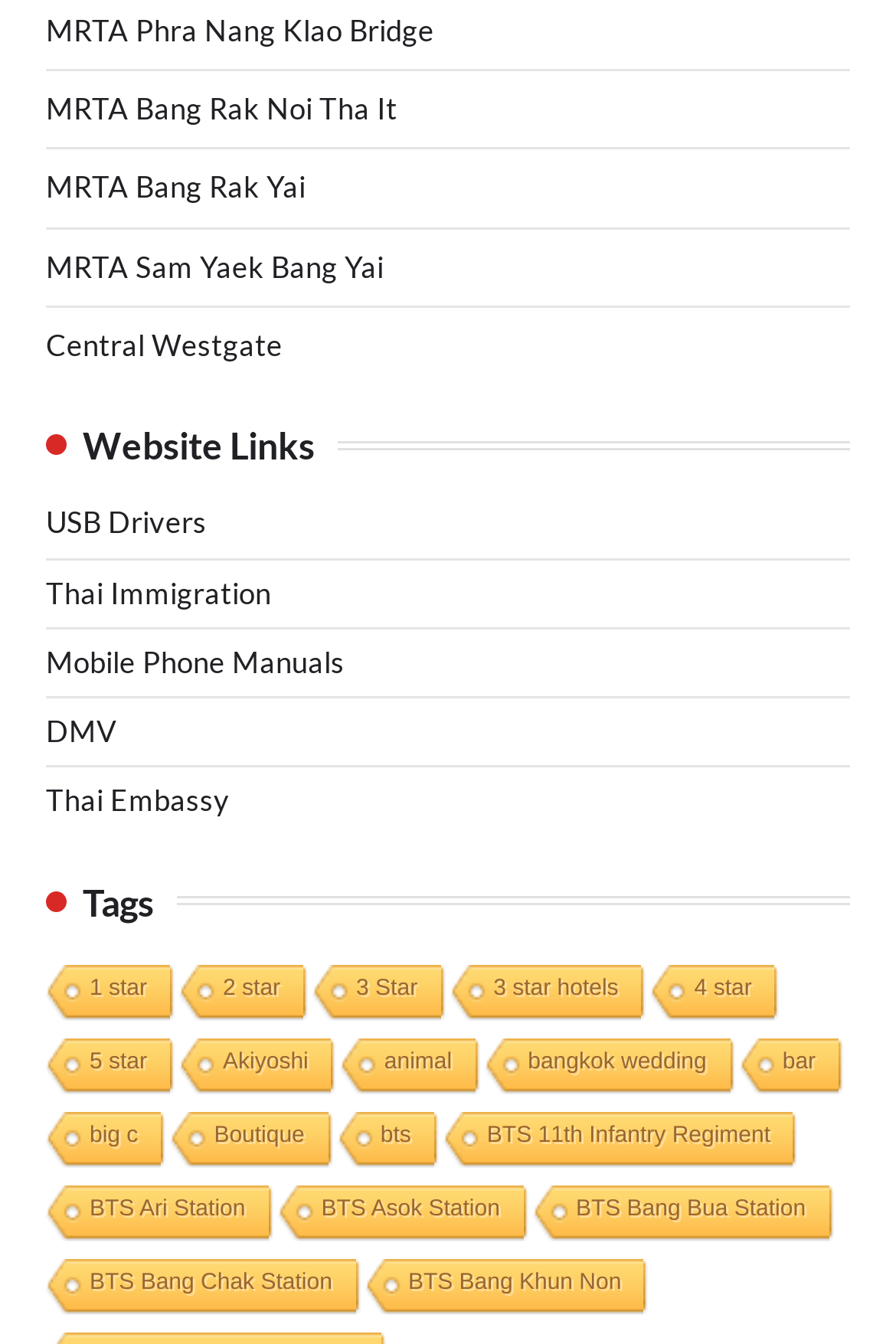Please find and report the bounding box coordinates of the element to click in order to perform the following action: "Visit Central Westgate website". The coordinates should be expressed as four float numbers between 0 and 1, in the format [left, top, right, bottom].

[0.051, 0.243, 0.315, 0.27]